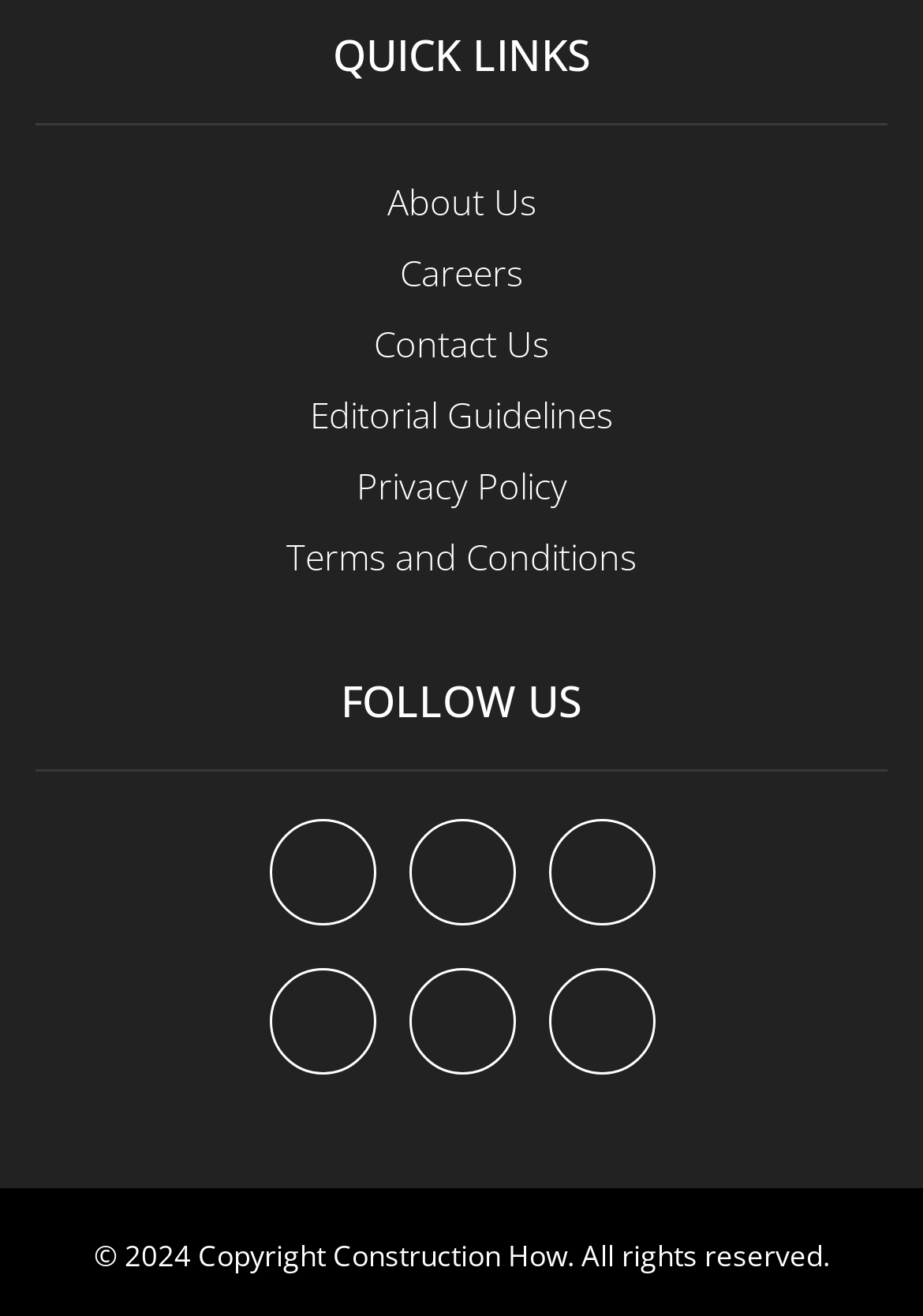Identify the bounding box coordinates for the element you need to click to achieve the following task: "check Editorial Guidelines". The coordinates must be four float values ranging from 0 to 1, formatted as [left, top, right, bottom].

[0.336, 0.297, 0.664, 0.333]